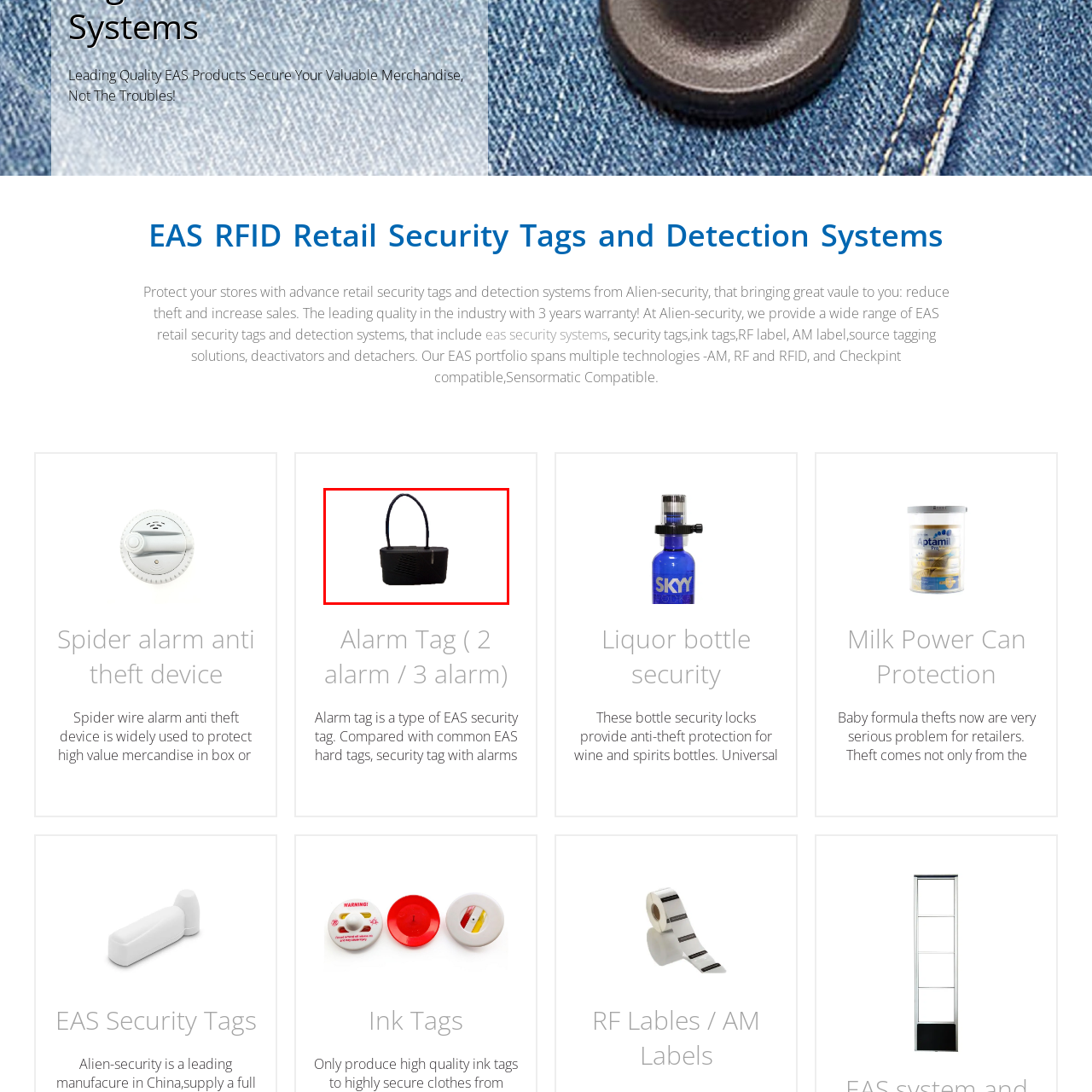Give an in-depth description of the image within the red border.

The image features a compact, portable black spider alarm anti-theft device, designed for security in retail environments. Its sleek, rounded body is complemented by a sturdy handle, making it easy to attach to various merchandise, particularly high-value items. This device utilizes advanced technology to prevent theft by triggering alarms when tampered with or when wires are cut. It is specifically crafted to secure products in boxes or irregularly shaped packages, such as electronics and high-end retail goods. The spider alarm is part of a broader range of EAS (Electronic Article Surveillance) products aimed at reducing theft and enhancing customer experience in stores.